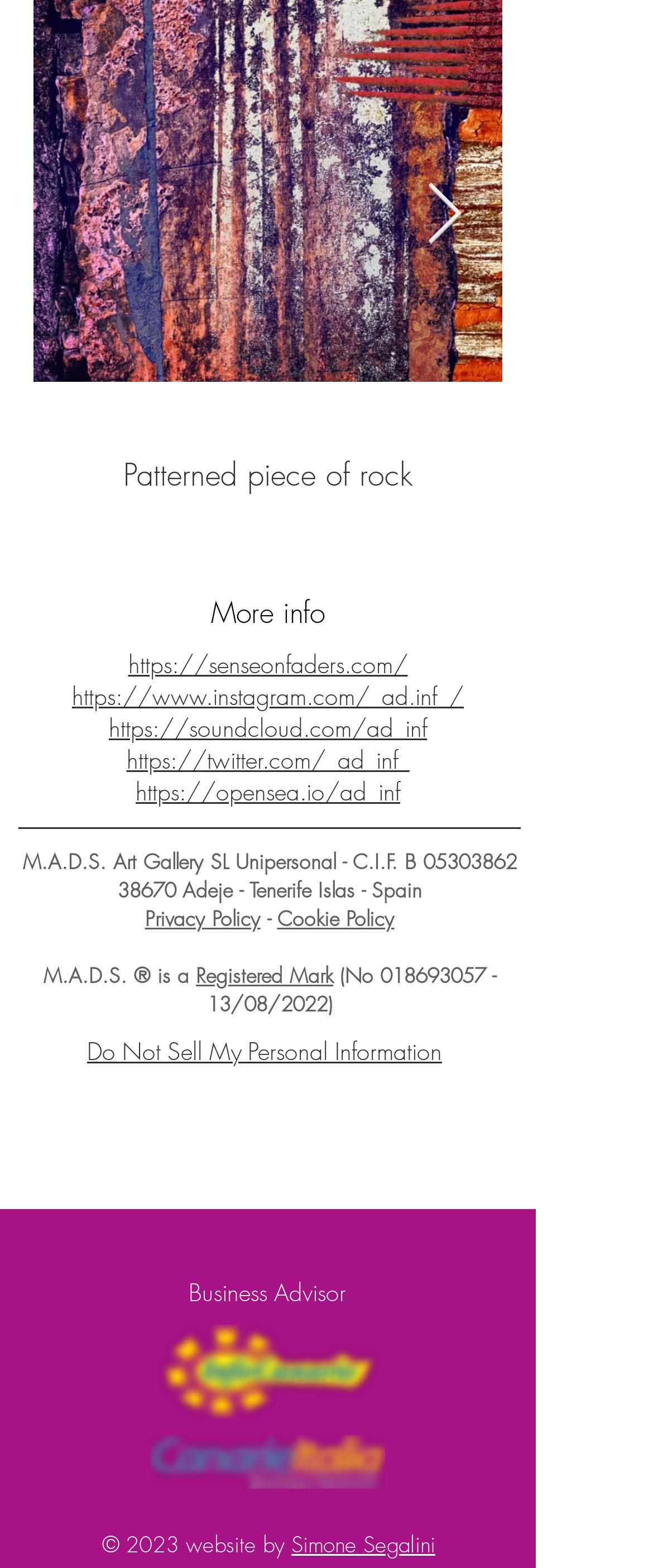Please find the bounding box coordinates of the element that must be clicked to perform the given instruction: "Check the 'Privacy Policy'". The coordinates should be four float numbers from 0 to 1, i.e., [left, top, right, bottom].

[0.222, 0.577, 0.399, 0.595]